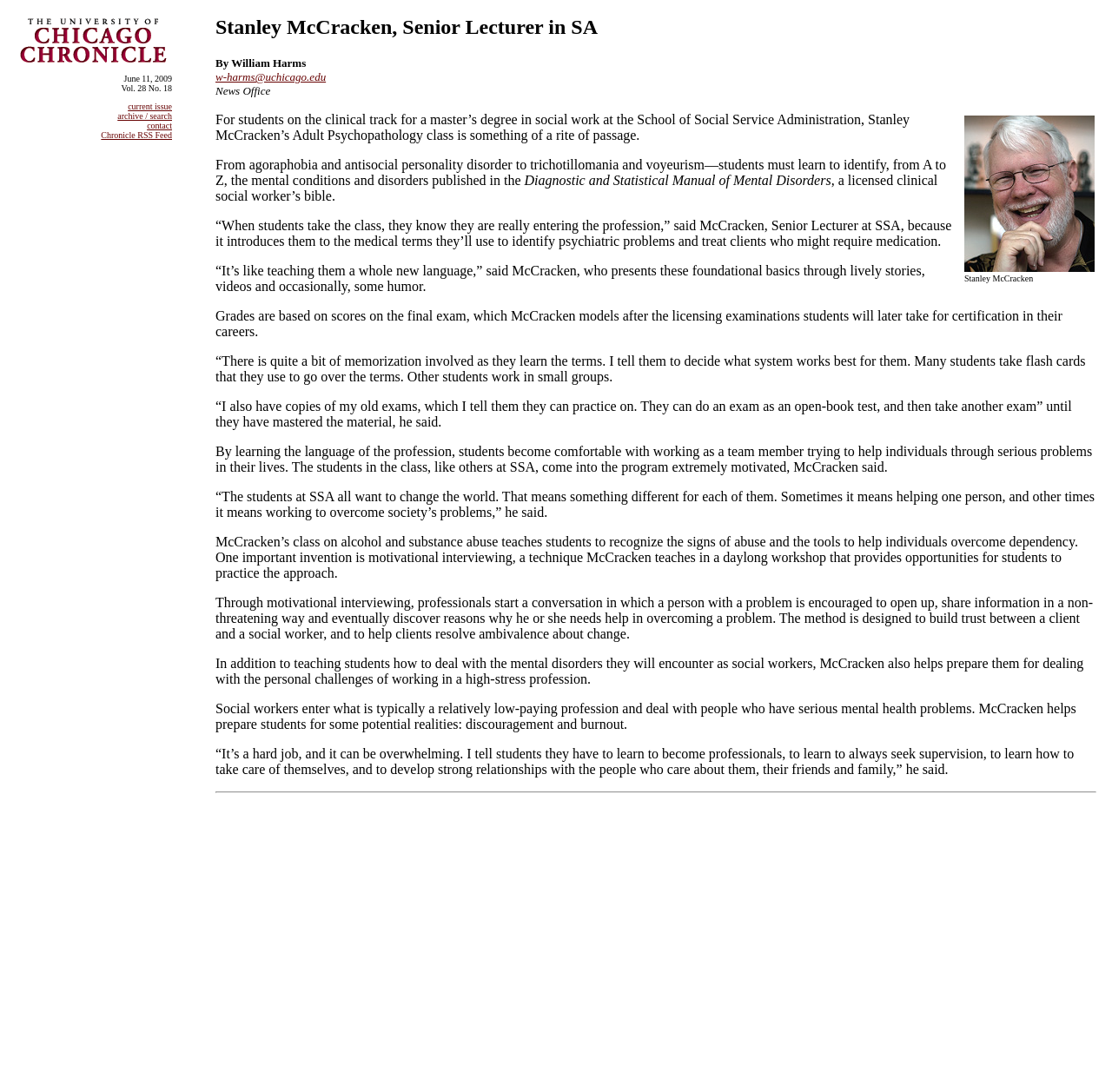Answer the question in one word or a short phrase:
What challenges do social workers face?

Discouragement and burnout